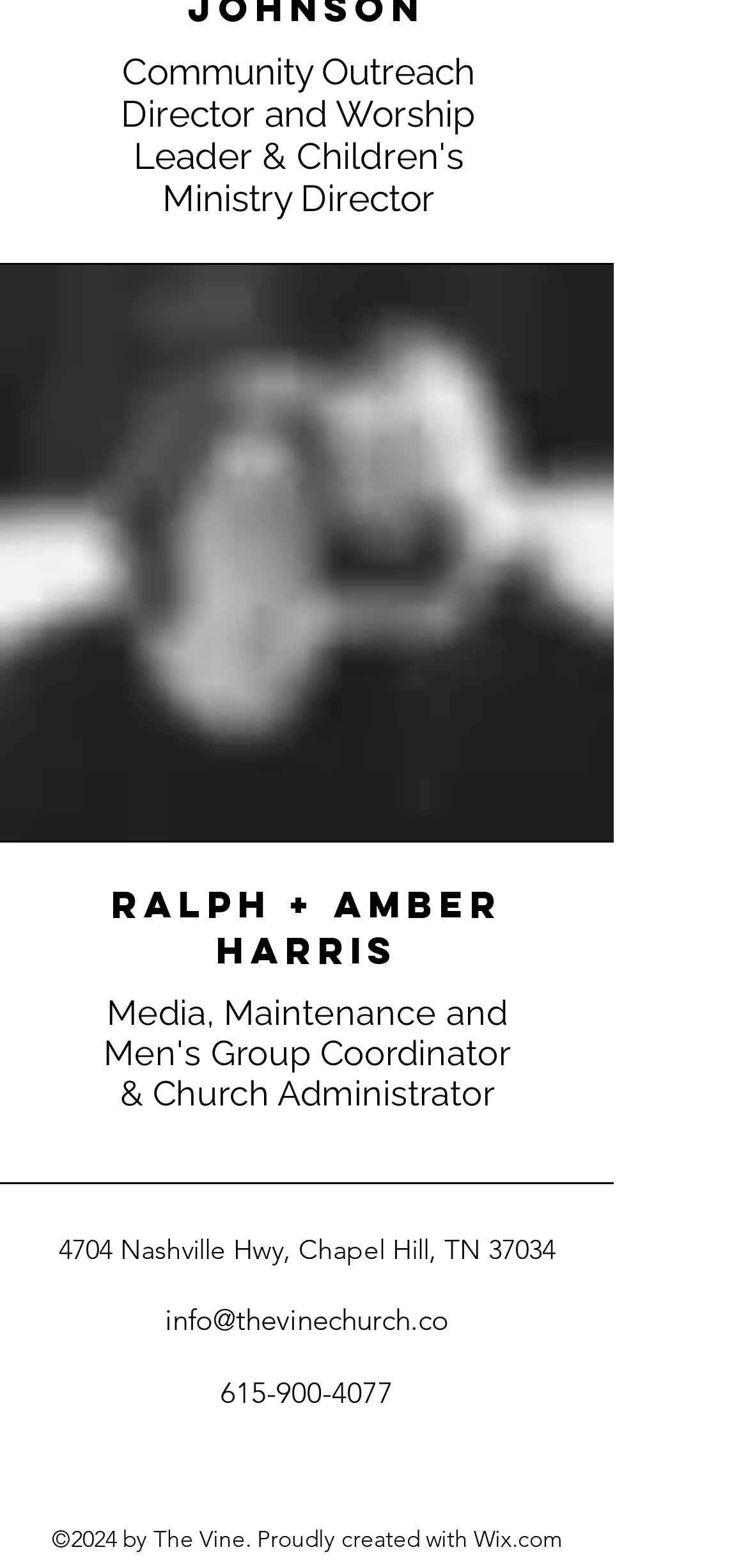Provide a one-word or brief phrase answer to the question:
What is the name of the church?

The Vine Church